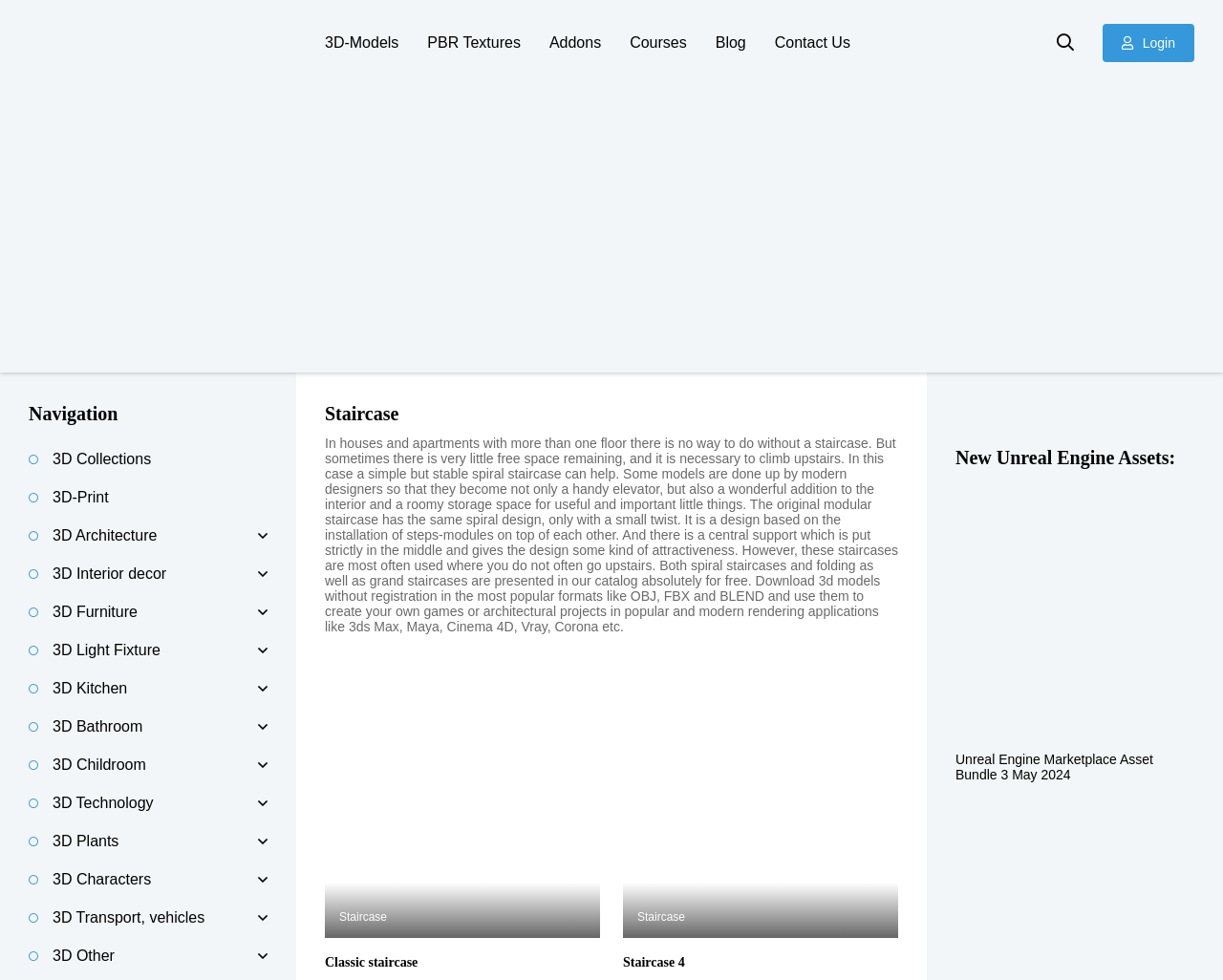Point out the bounding box coordinates of the section to click in order to follow this instruction: "Click on the 'Classic staircase' link".

[0.266, 0.676, 0.491, 0.992]